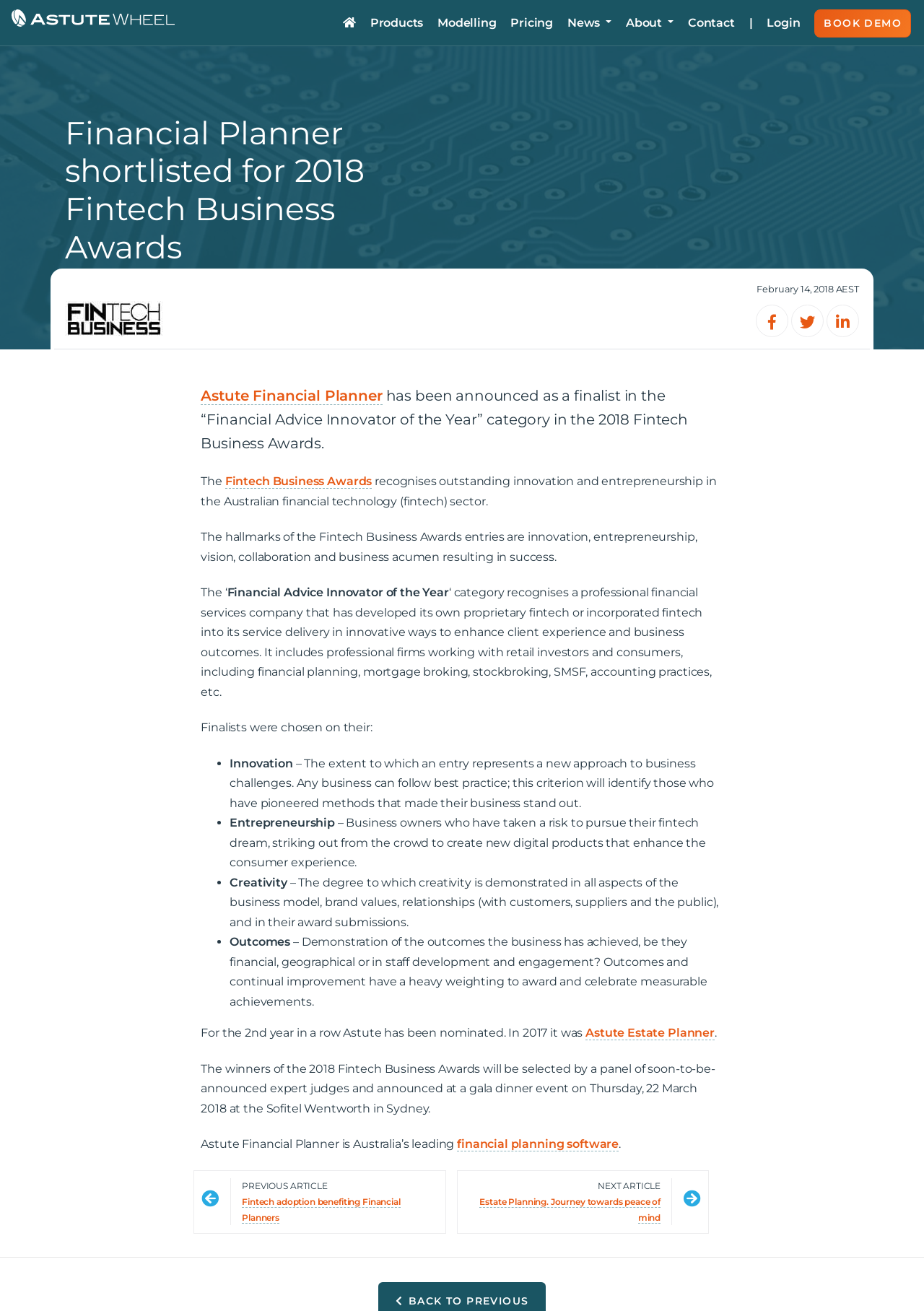What is Astute Financial Planner shortlisted for?
Answer with a single word or phrase by referring to the visual content.

Financial Advice Innovator of the Year